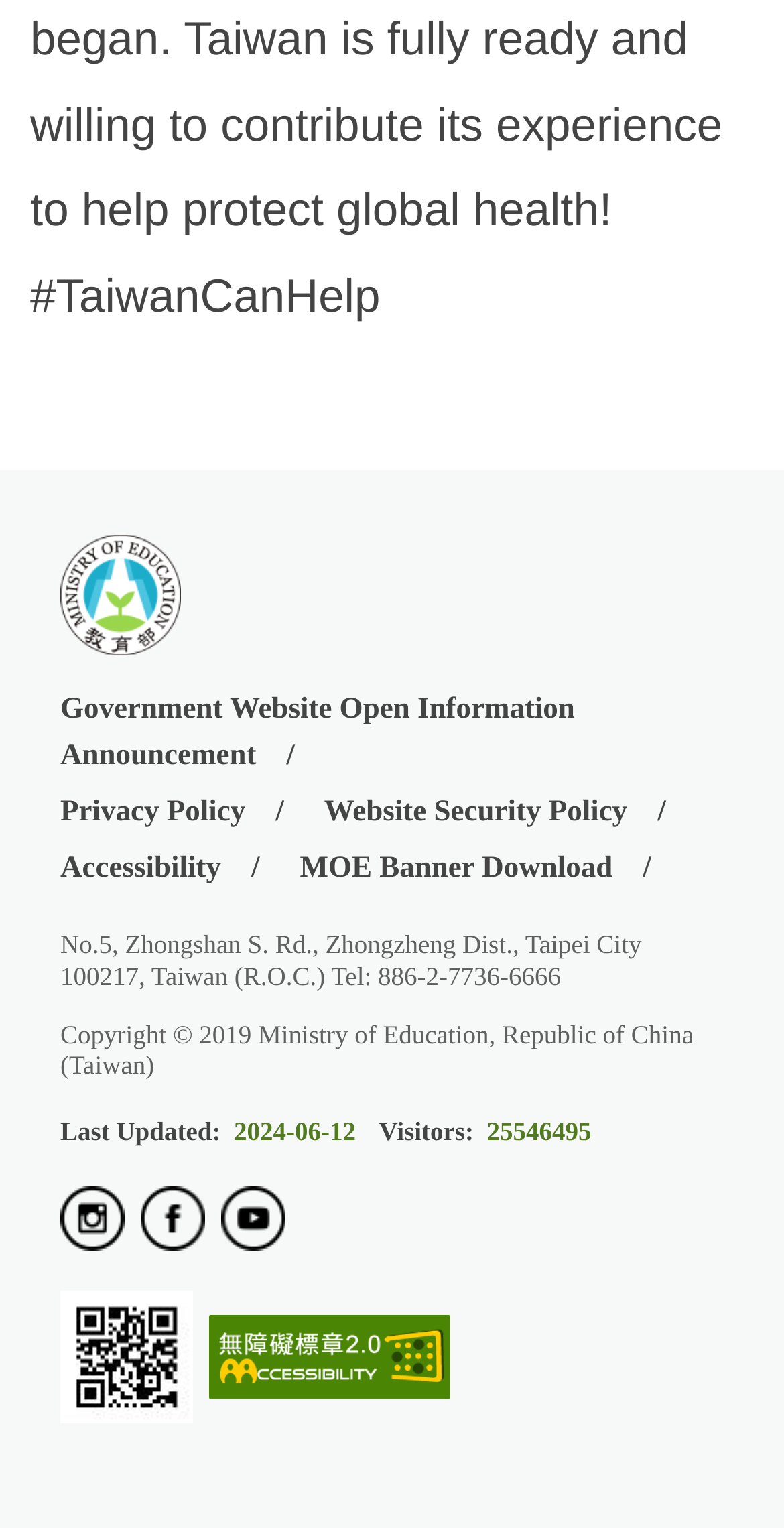Locate the bounding box coordinates of the area where you should click to accomplish the instruction: "Follow on LinkedIn".

None